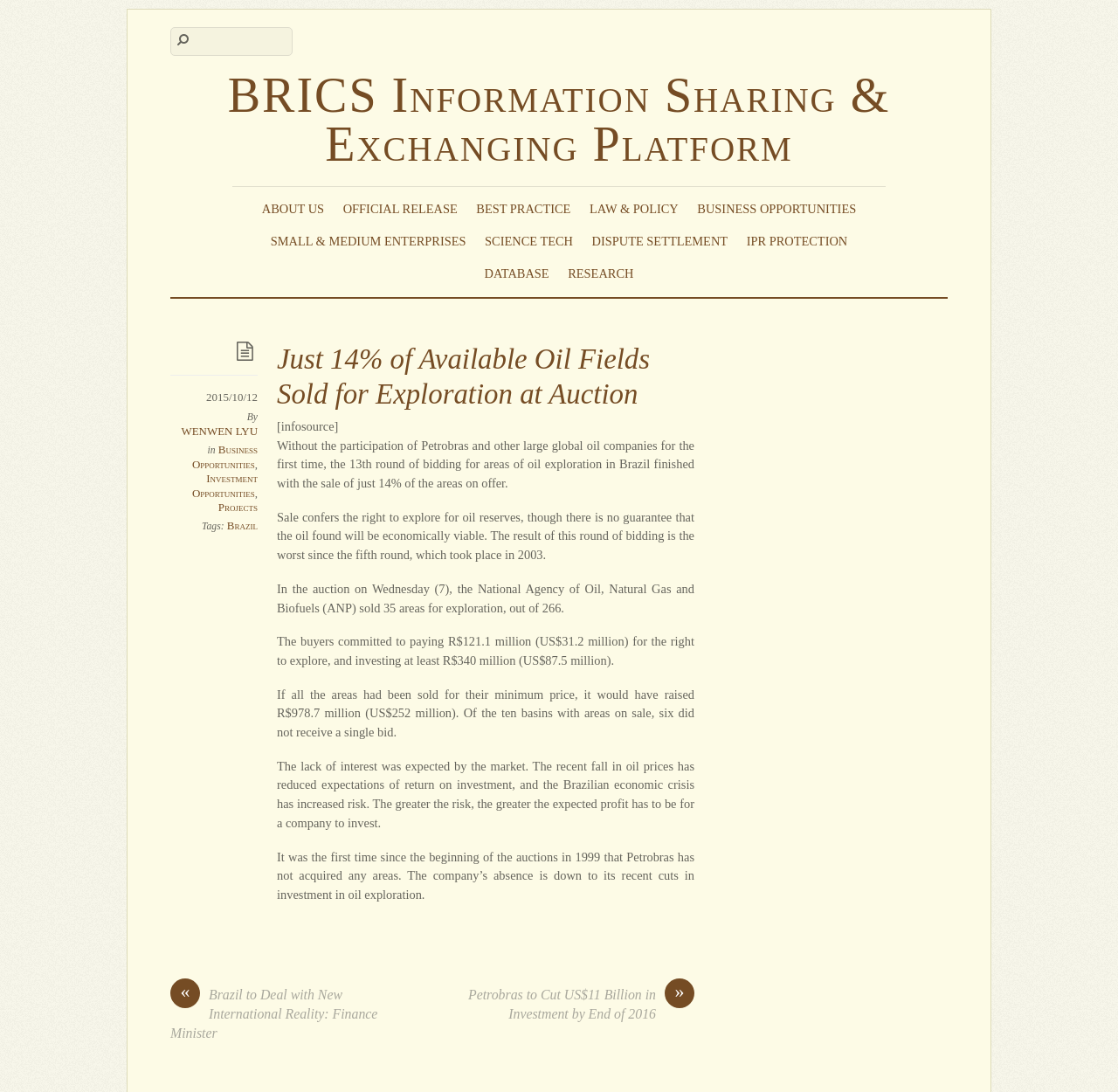Please provide a one-word or short phrase answer to the question:
Who is the author of the article?

WENWEN LYU